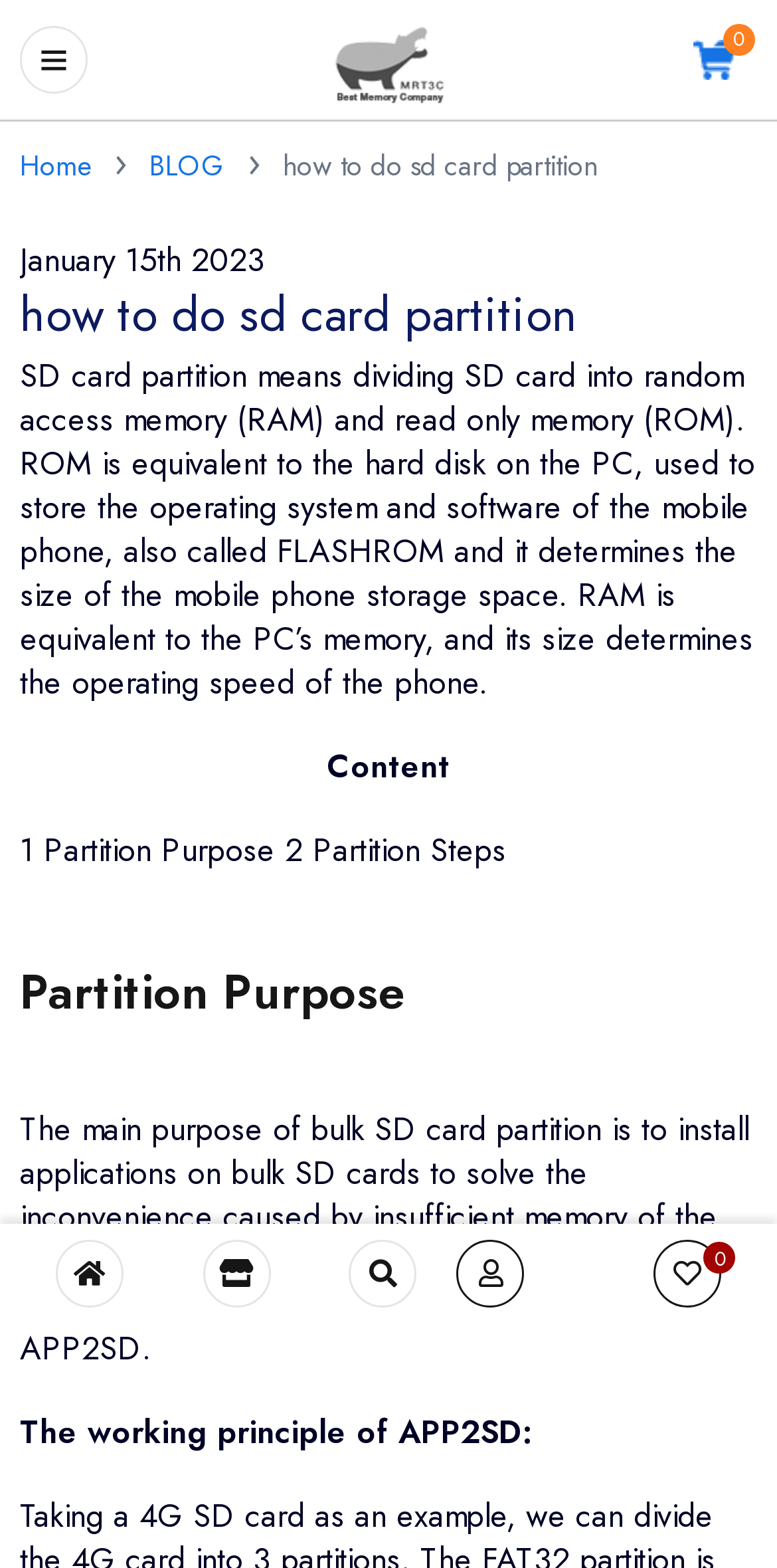Please analyze the image and give a detailed answer to the question:
How many sections are there in the article?

The article is divided into two sections, 'Partition Purpose' and 'Partition Steps', which are mentioned in the table of contents.